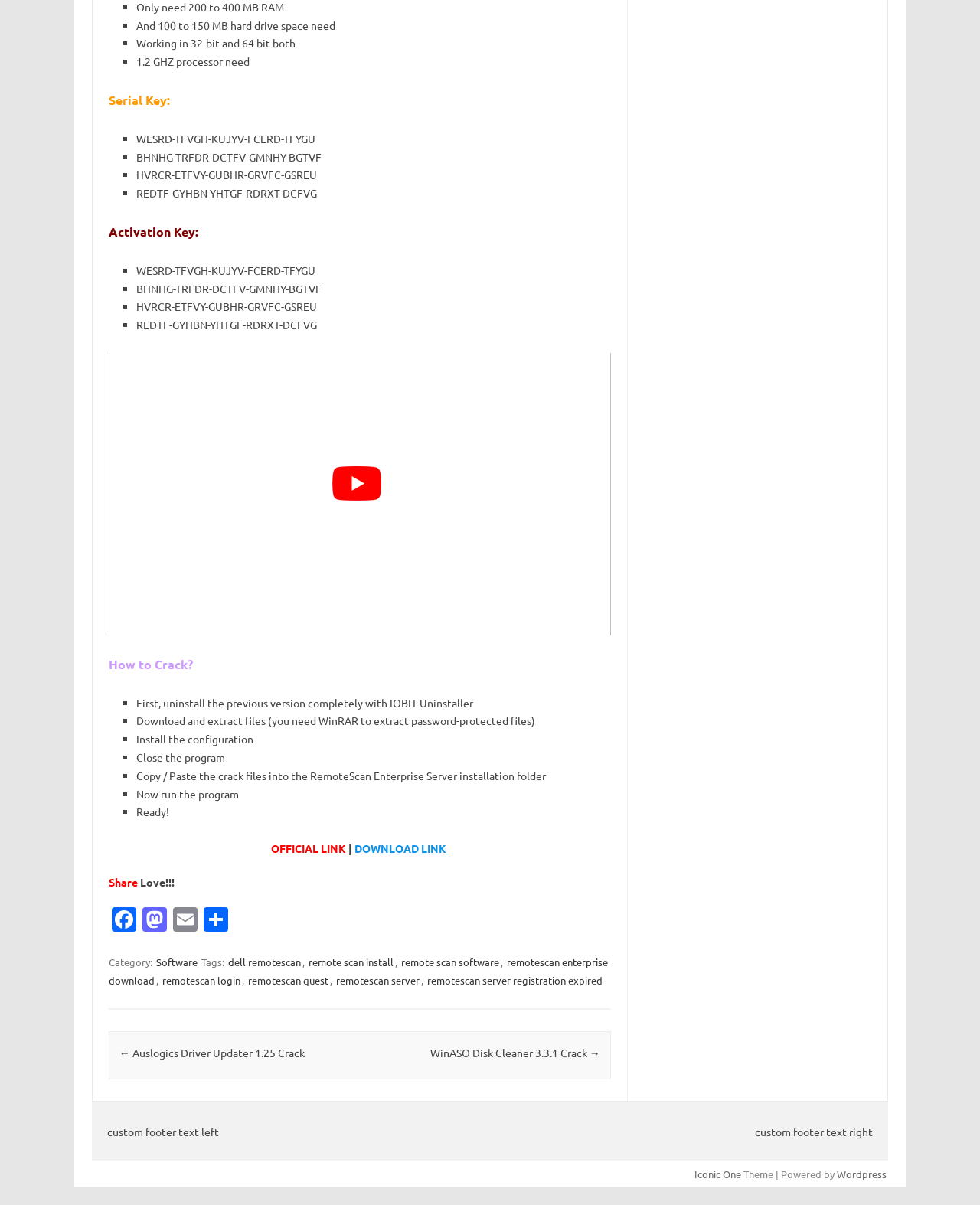Extract the bounding box coordinates of the UI element described by: "remotescan enterprise download". The coordinates should include four float numbers ranging from 0 to 1, e.g., [left, top, right, bottom].

[0.111, 0.792, 0.62, 0.82]